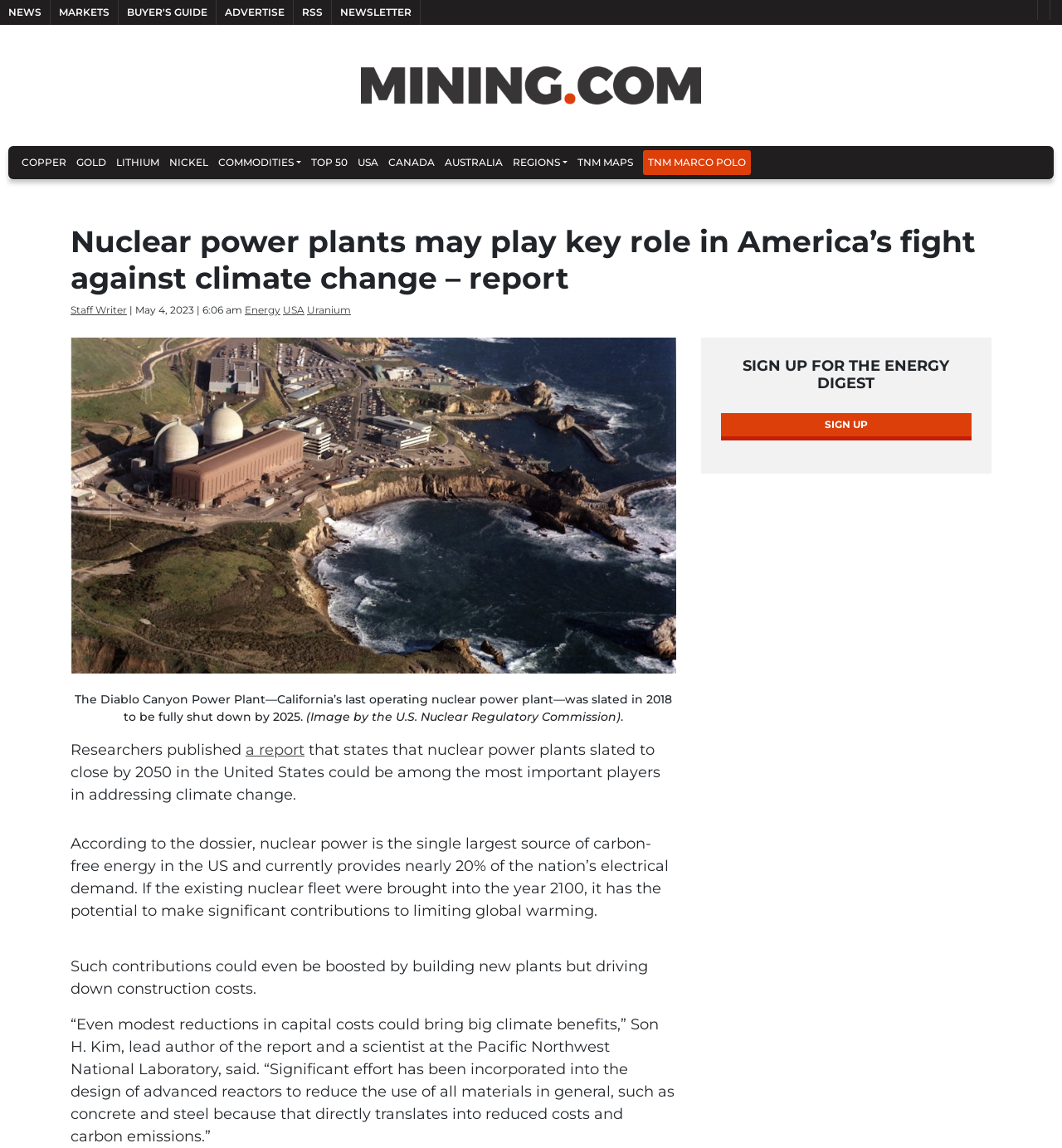Using the format (top-left x, top-left y, bottom-right x, bottom-right y), provide the bounding box coordinates for the described UI element. All values should be floating point numbers between 0 and 1: TOP 50

[0.288, 0.128, 0.332, 0.156]